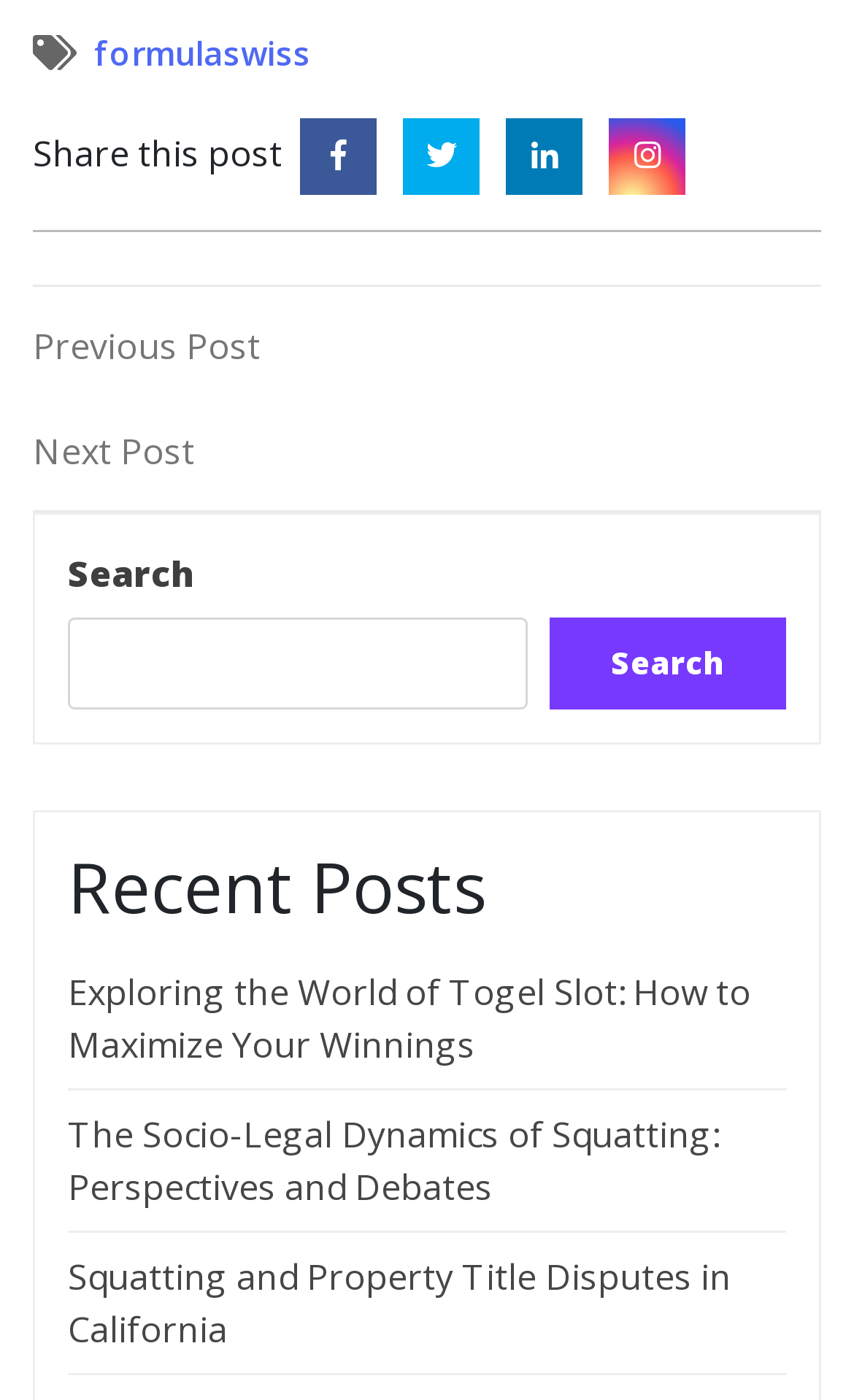How many recent posts are listed?
Answer briefly with a single word or phrase based on the image.

3